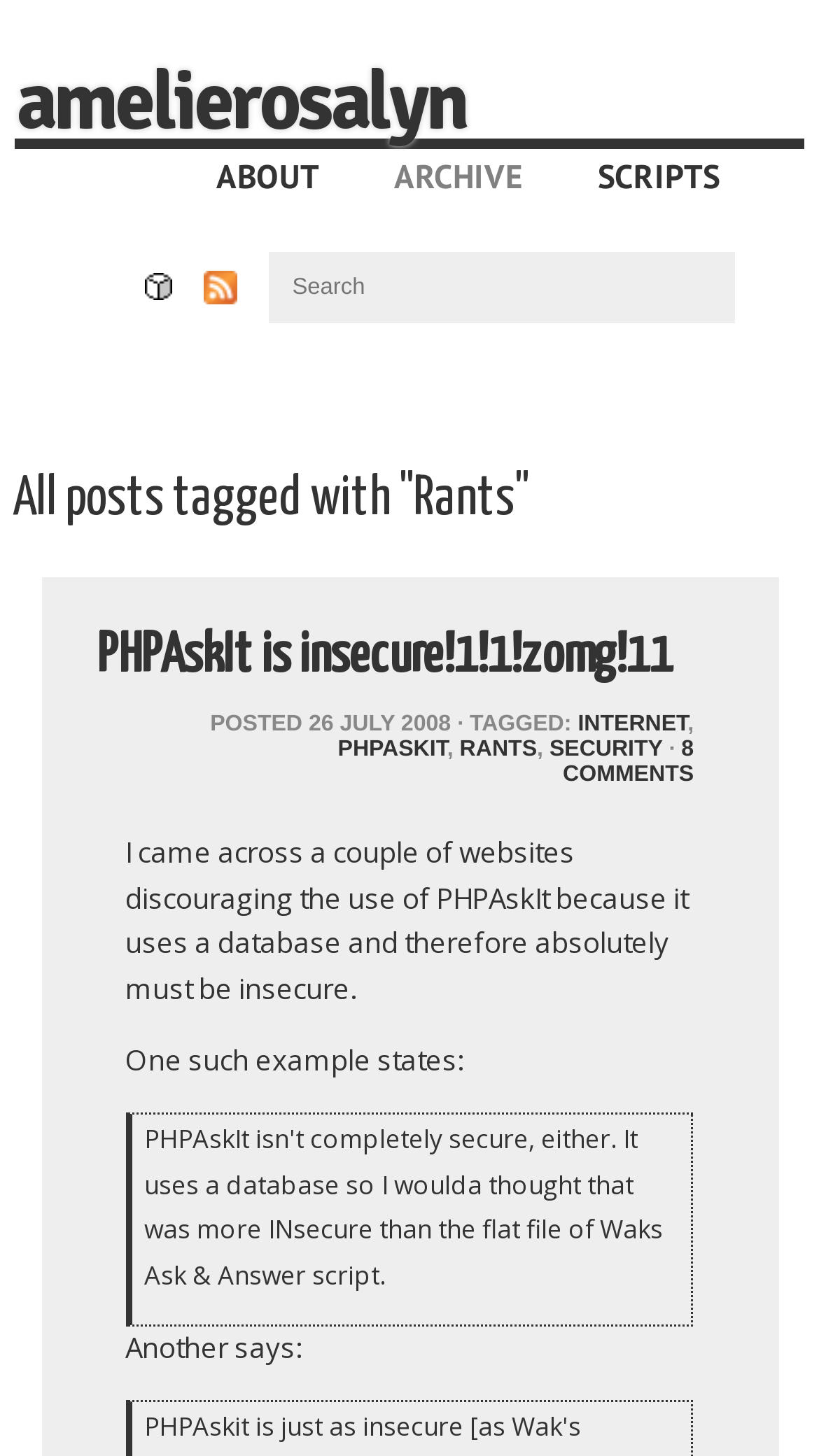Specify the bounding box coordinates of the region I need to click to perform the following instruction: "search for posts tagged with RANTS". The coordinates must be four float numbers in the range of 0 to 1, i.e., [left, top, right, bottom].

[0.561, 0.506, 0.656, 0.523]